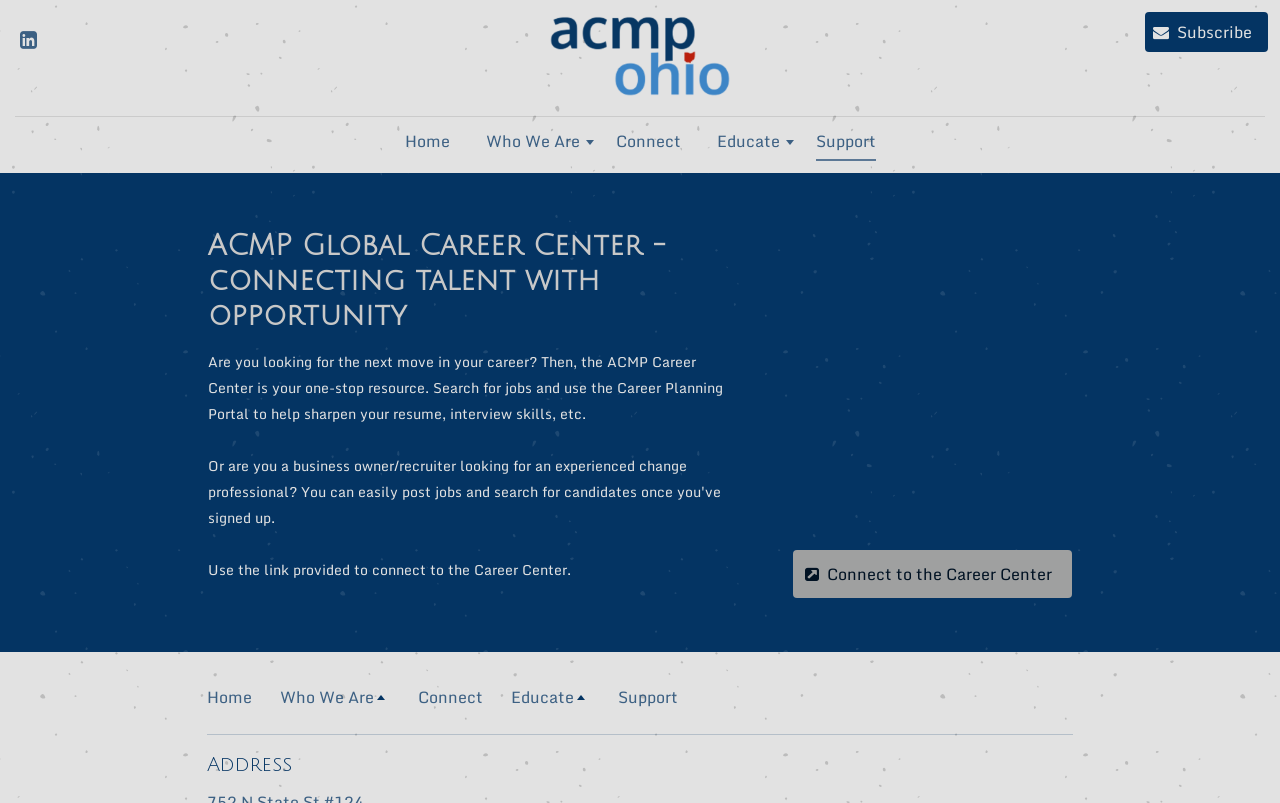Locate the bounding box coordinates of the clickable part needed for the task: "View the Support page".

[0.625, 0.151, 0.696, 0.2]